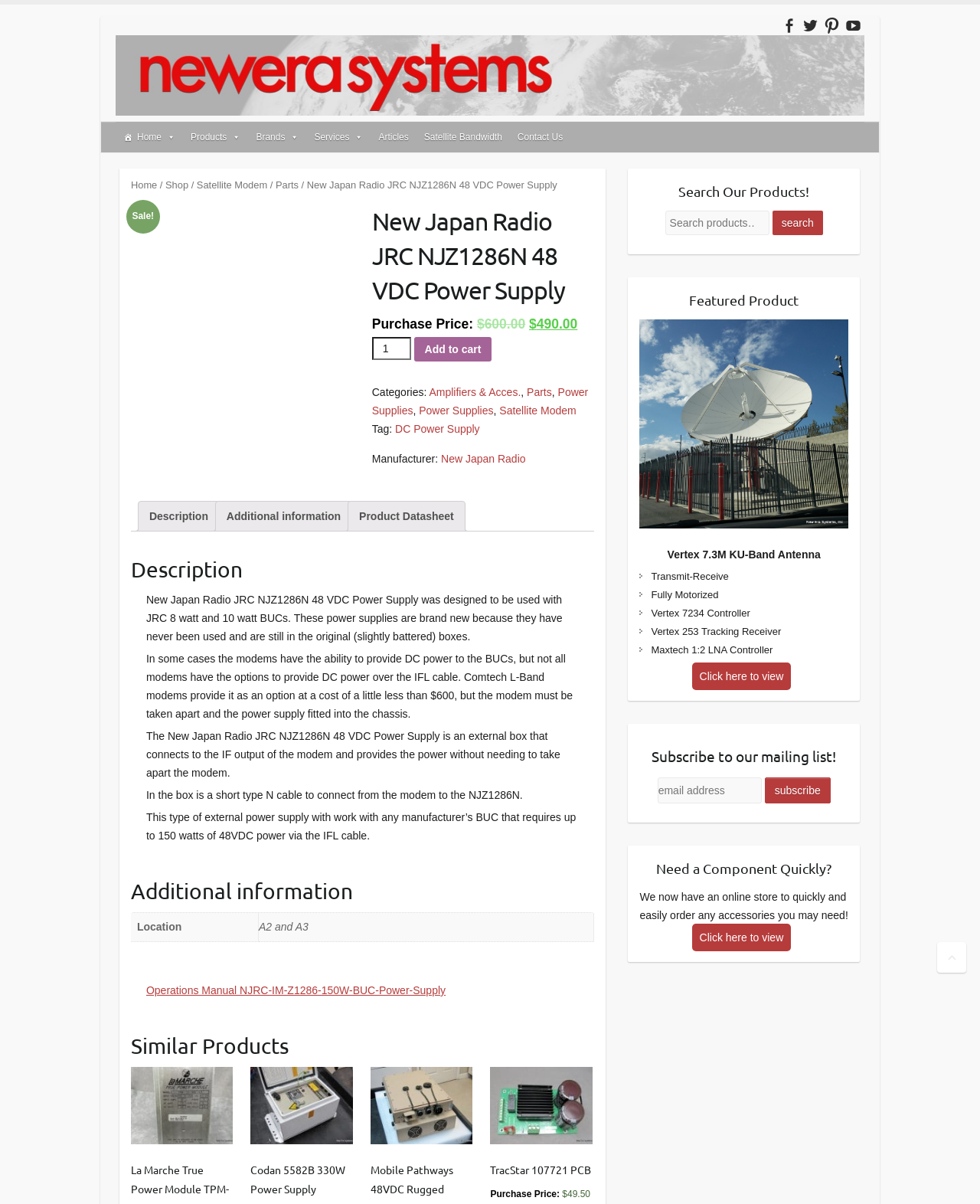Find the bounding box coordinates of the clickable region needed to perform the following instruction: "Go to the 'Articles' page". The coordinates should be provided as four float numbers between 0 and 1, i.e., [left, top, right, bottom].

[0.378, 0.101, 0.425, 0.127]